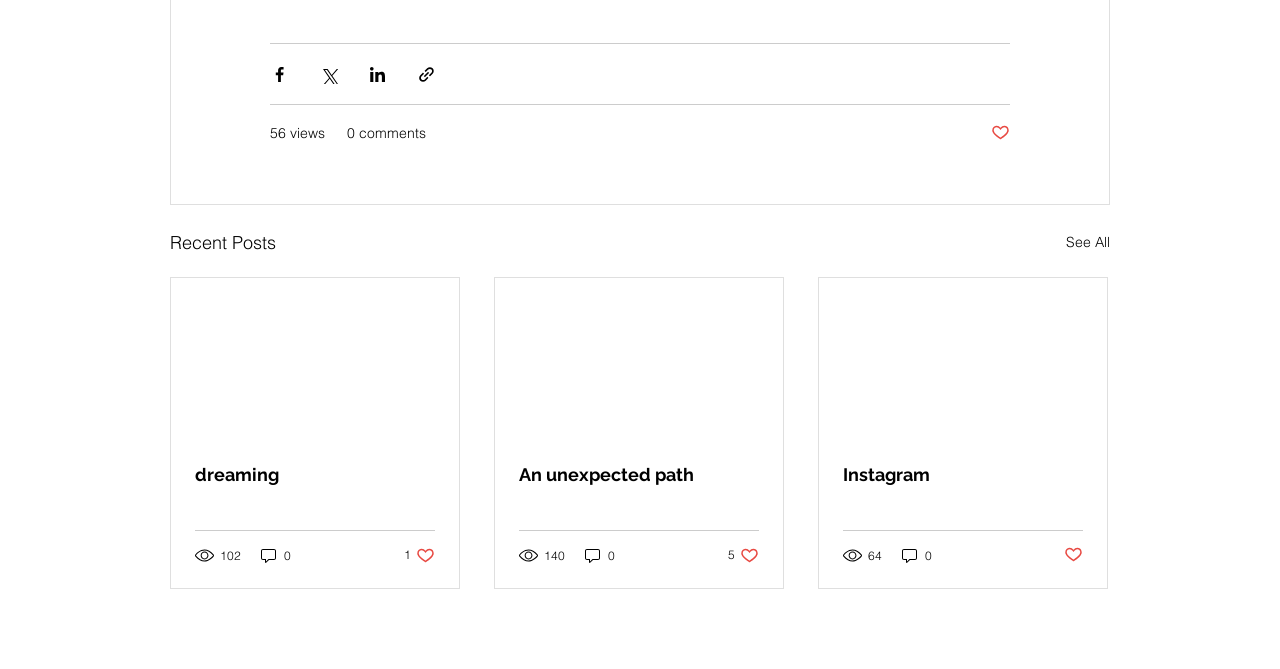Determine the bounding box coordinates of the region to click in order to accomplish the following instruction: "Share via Facebook". Provide the coordinates as four float numbers between 0 and 1, specifically [left, top, right, bottom].

[0.211, 0.096, 0.226, 0.125]